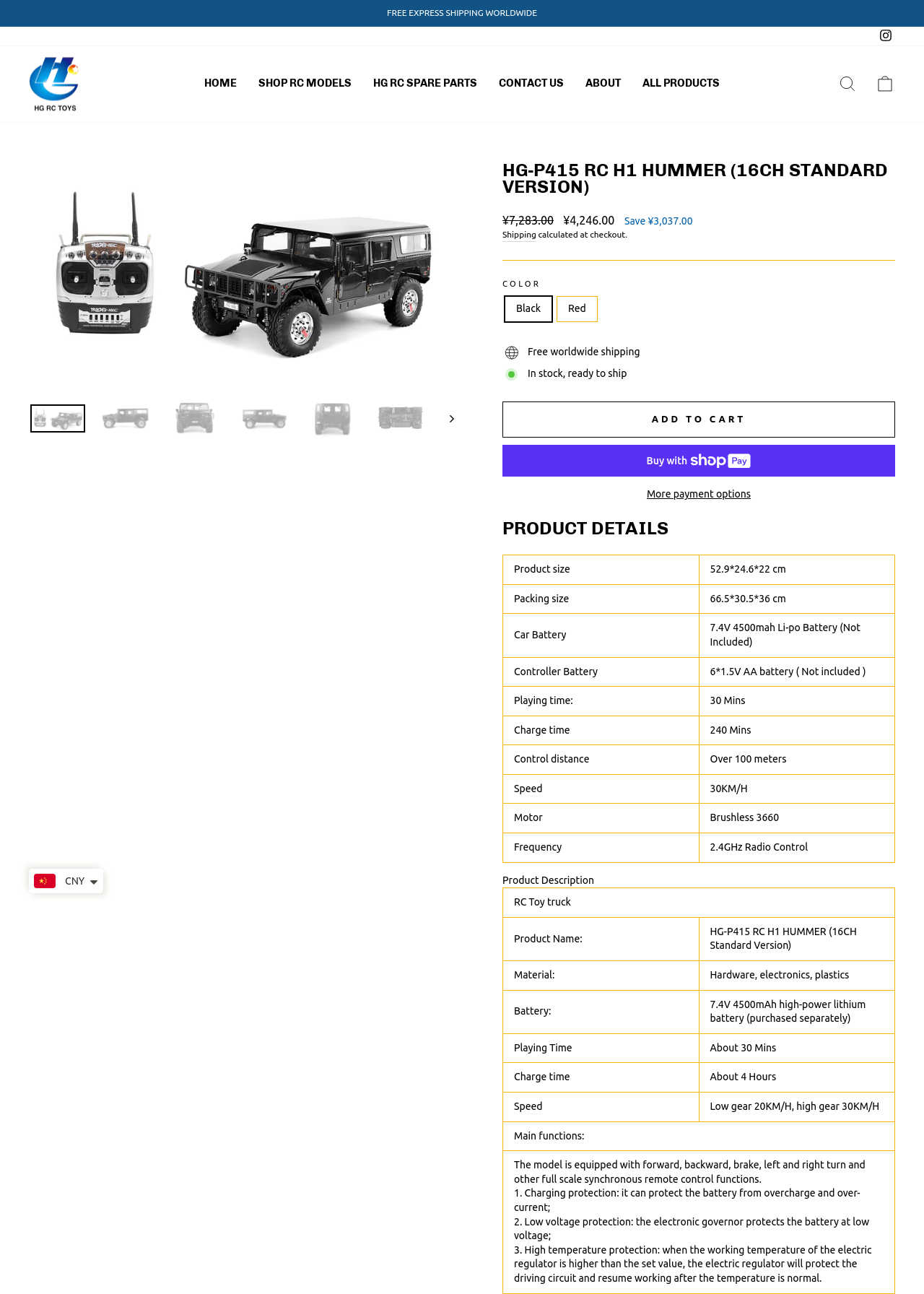Extract the bounding box coordinates of the UI element described: "FREE EXPRESS SHIPPING WORLDWIDE". Provide the coordinates in the format [left, top, right, bottom] with values ranging from 0 to 1.

[0.031, 0.006, 0.969, 0.015]